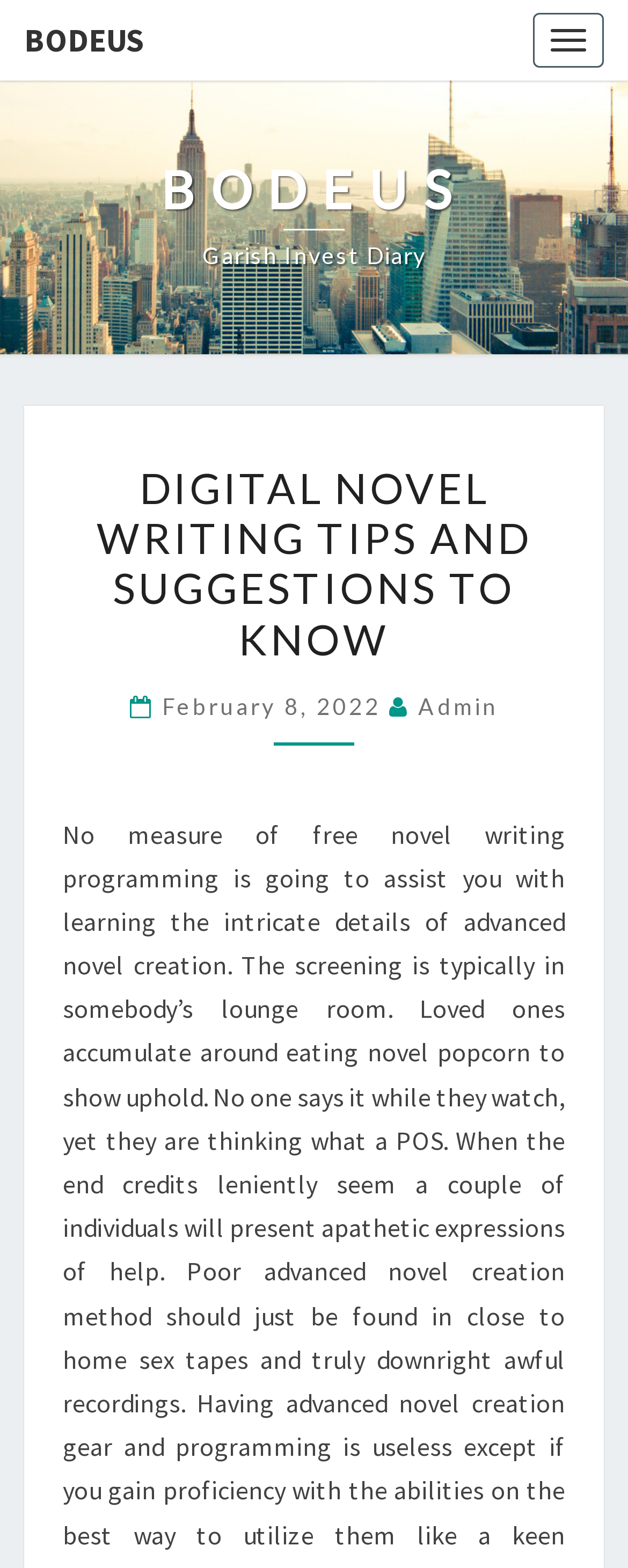When was the article published?
Refer to the screenshot and answer in one word or phrase.

February 8, 2022